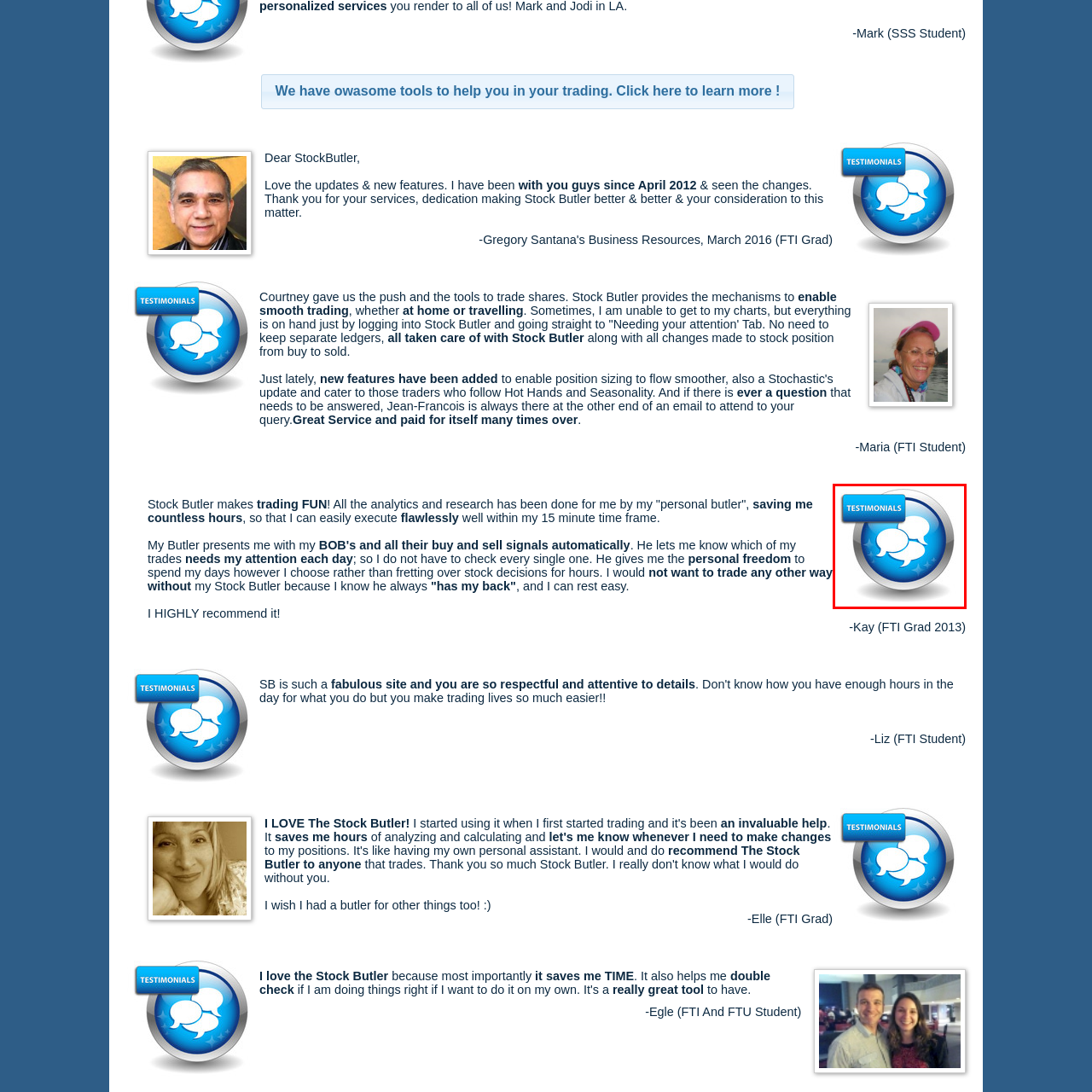Describe in detail what is happening in the image highlighted by the red border.

The image features a vibrant blue button with rounded edges, prominently displaying the word "TESTIMONIALS" in a clean, bold font. The button is adorned with graphic elements resembling speech bubbles, symbolizing communication and feedback. This design element suggests that the button leads to a section where users can read or leave testimonials, highlighting positive experiences and endorsements from individuals who have used the Stock Butler service. The overall aesthetic is inviting and user-friendly, encouraging visitors to engage with the feedback and insights shared by other users.